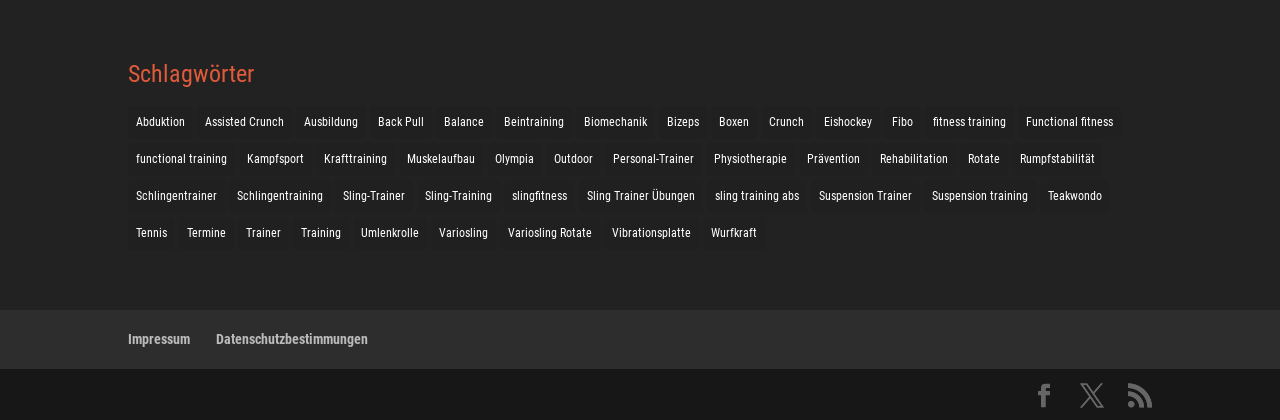Use a single word or phrase to answer the question:
What is the category located at the bottom left of the webpage?

Tennis